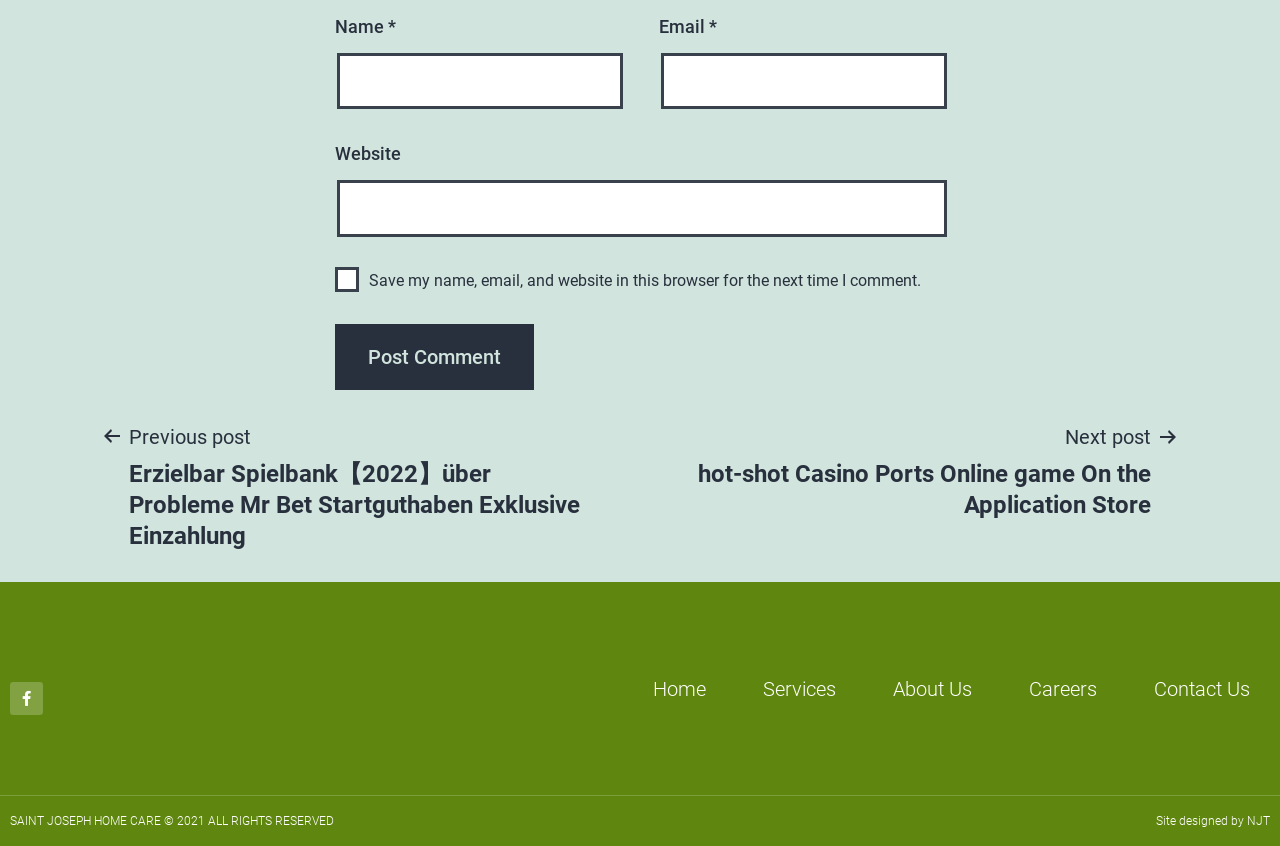Locate the bounding box coordinates of the area where you should click to accomplish the instruction: "Click the Post Comment button".

[0.262, 0.383, 0.417, 0.461]